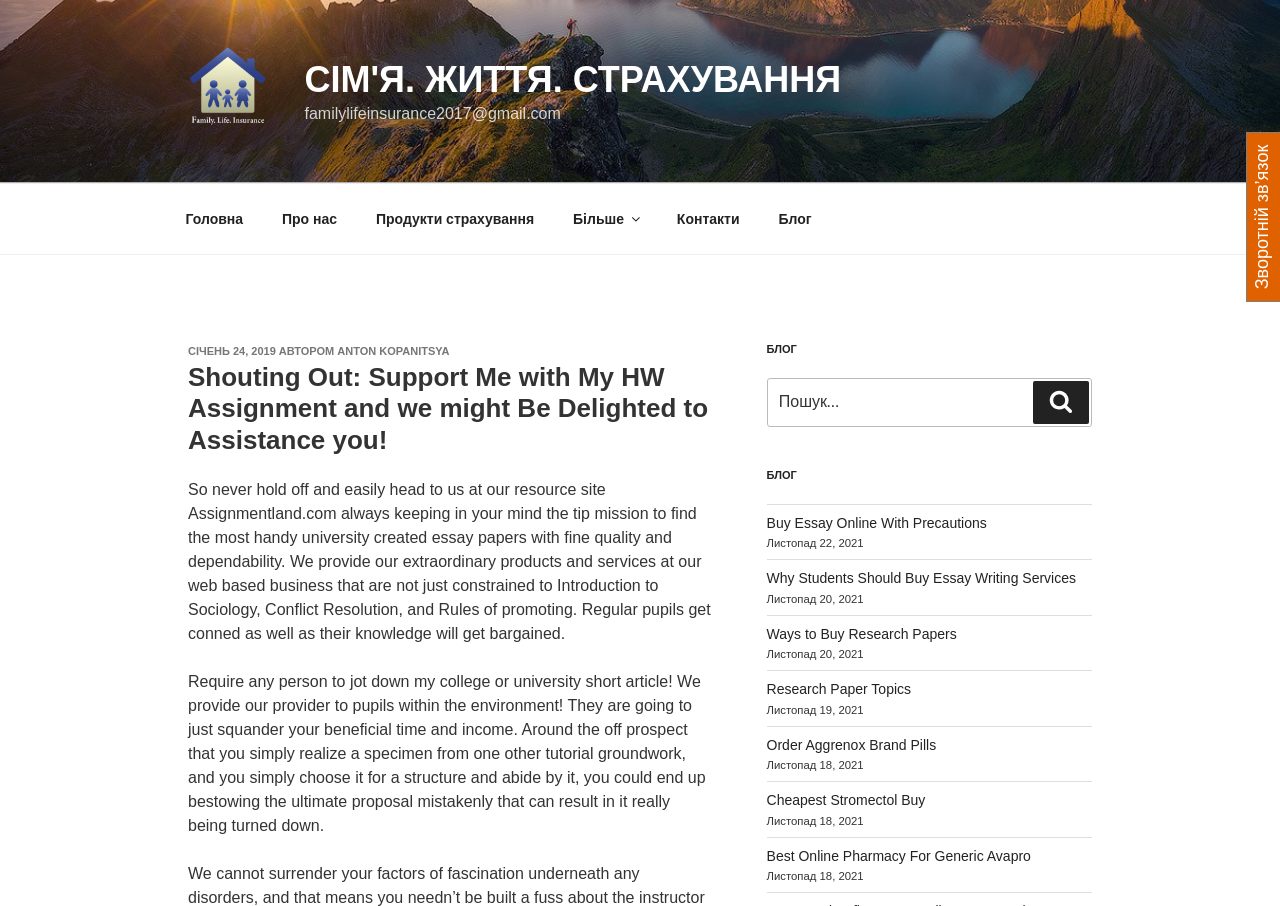Locate the bounding box coordinates of the area to click to fulfill this instruction: "Visit the store". The bounding box should be presented as four float numbers between 0 and 1, in the order [left, top, right, bottom].

None